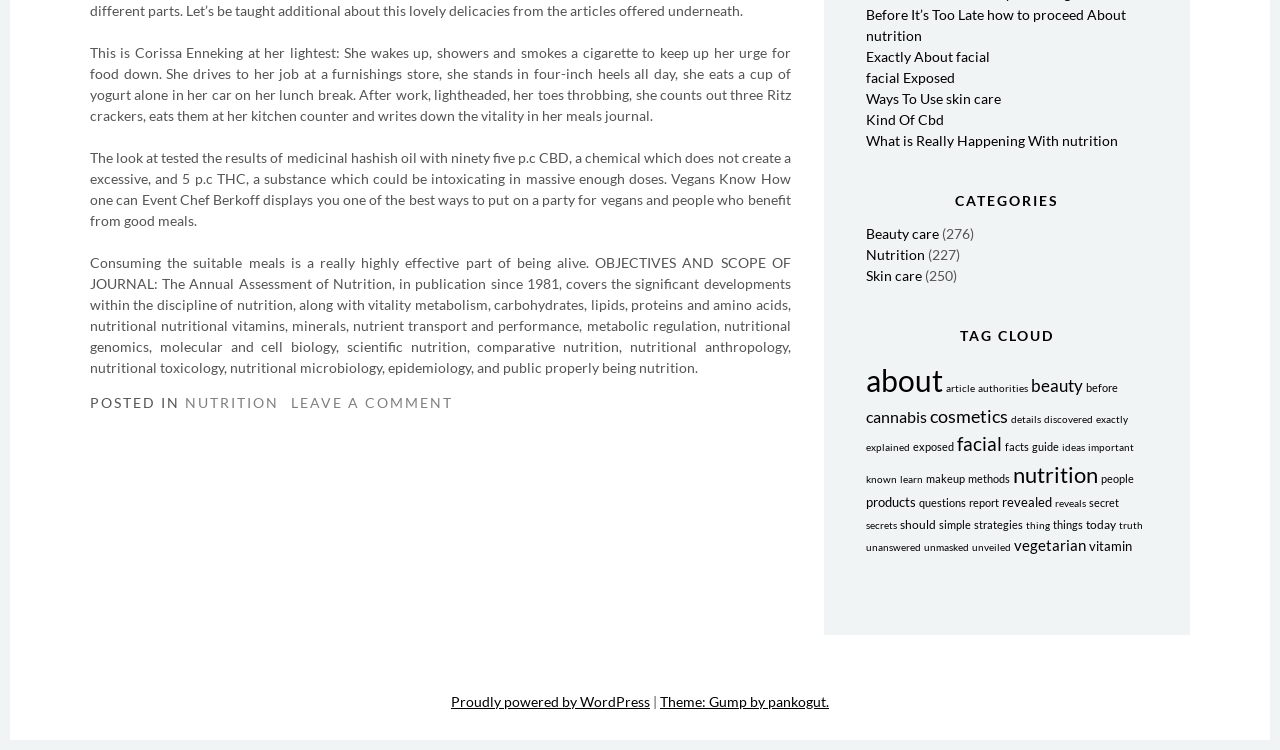Show the bounding box coordinates for the HTML element described as: "Ways To Use skin care".

[0.676, 0.12, 0.782, 0.143]